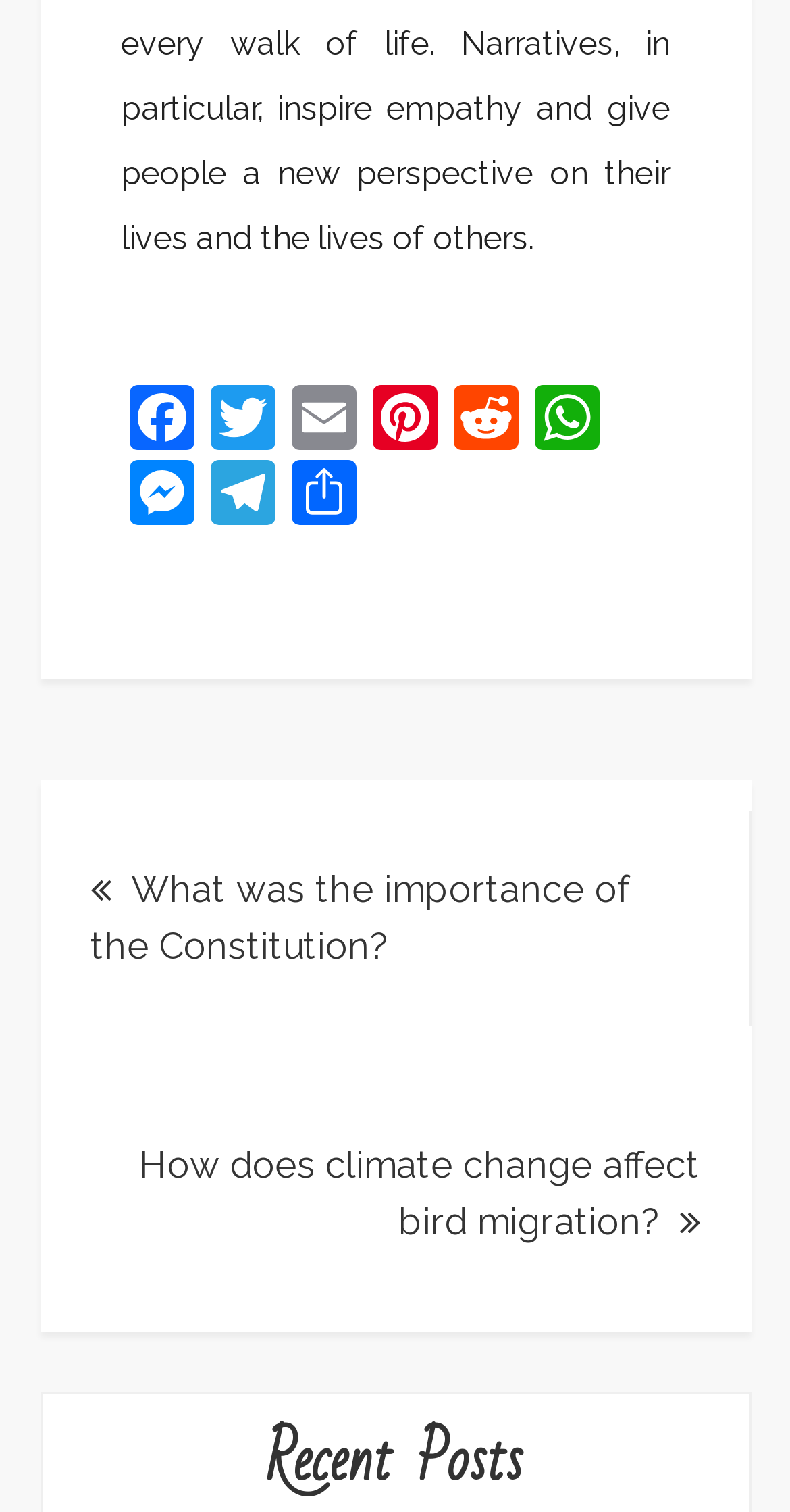Please respond to the question with a concise word or phrase:
How many posts are listed?

2